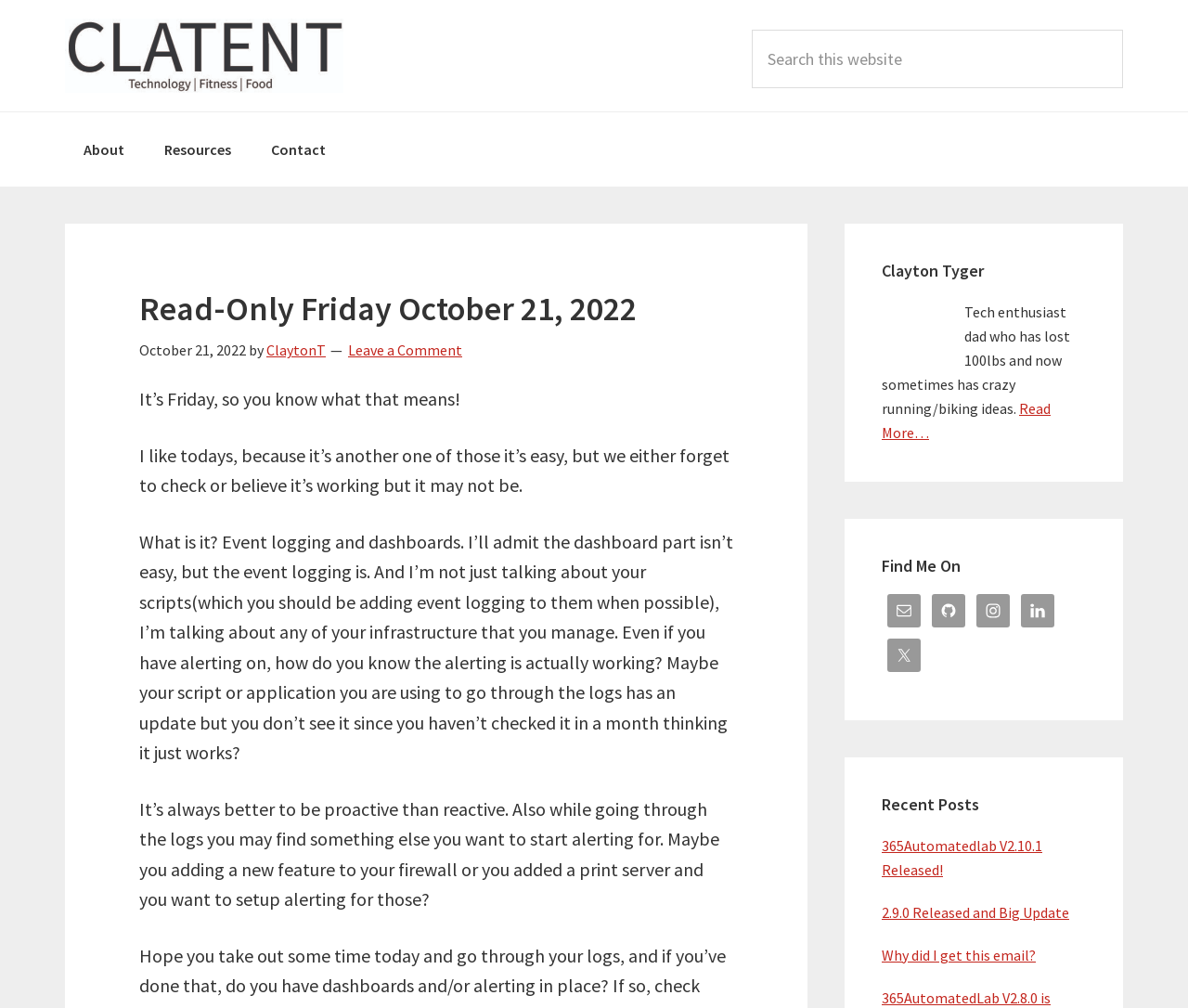What is the title of the recent post?
Please provide a full and detailed response to the question.

The title of the recent post can be found in the 'Recent Posts' section of the primary sidebar, and it is '365Automatedlab V2.10.1 Released!'.